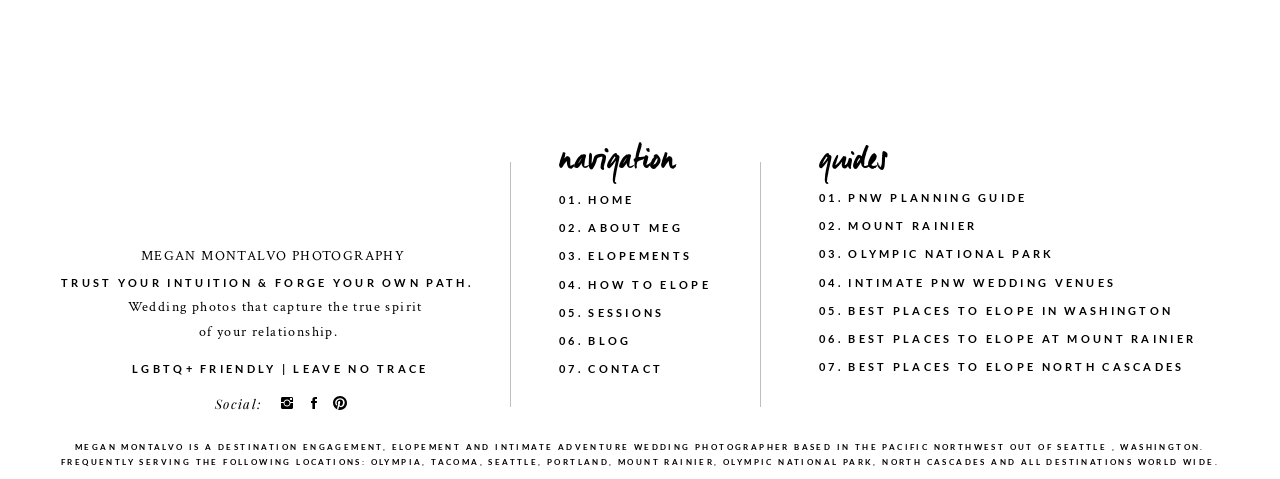How many links are there in the navigation menu?
Refer to the image and respond with a one-word or short-phrase answer.

7